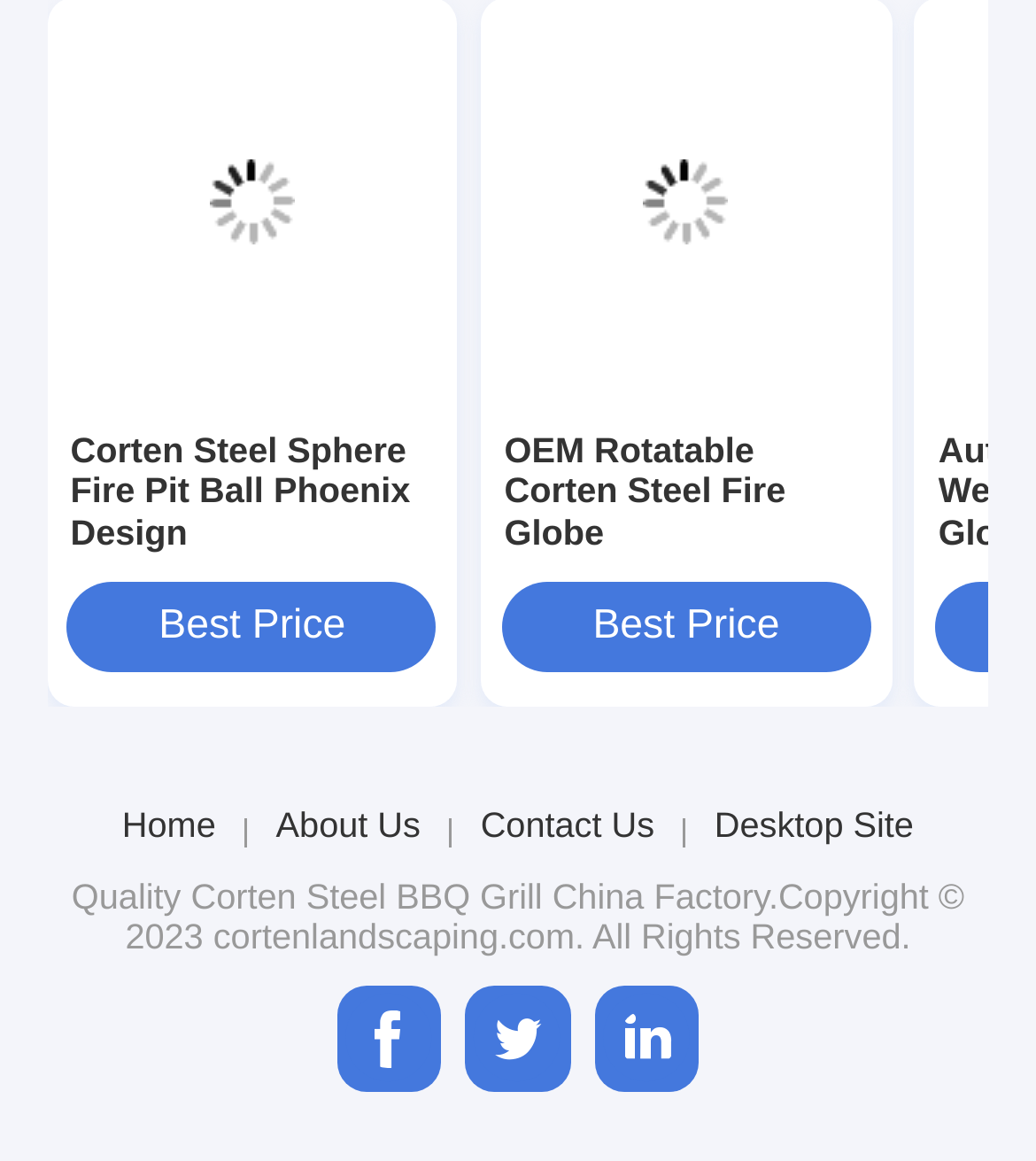Please determine the bounding box coordinates of the element's region to click for the following instruction: "Explore OEM Rotatable Corten Steel Fire Globe".

[0.487, 0.017, 0.838, 0.33]